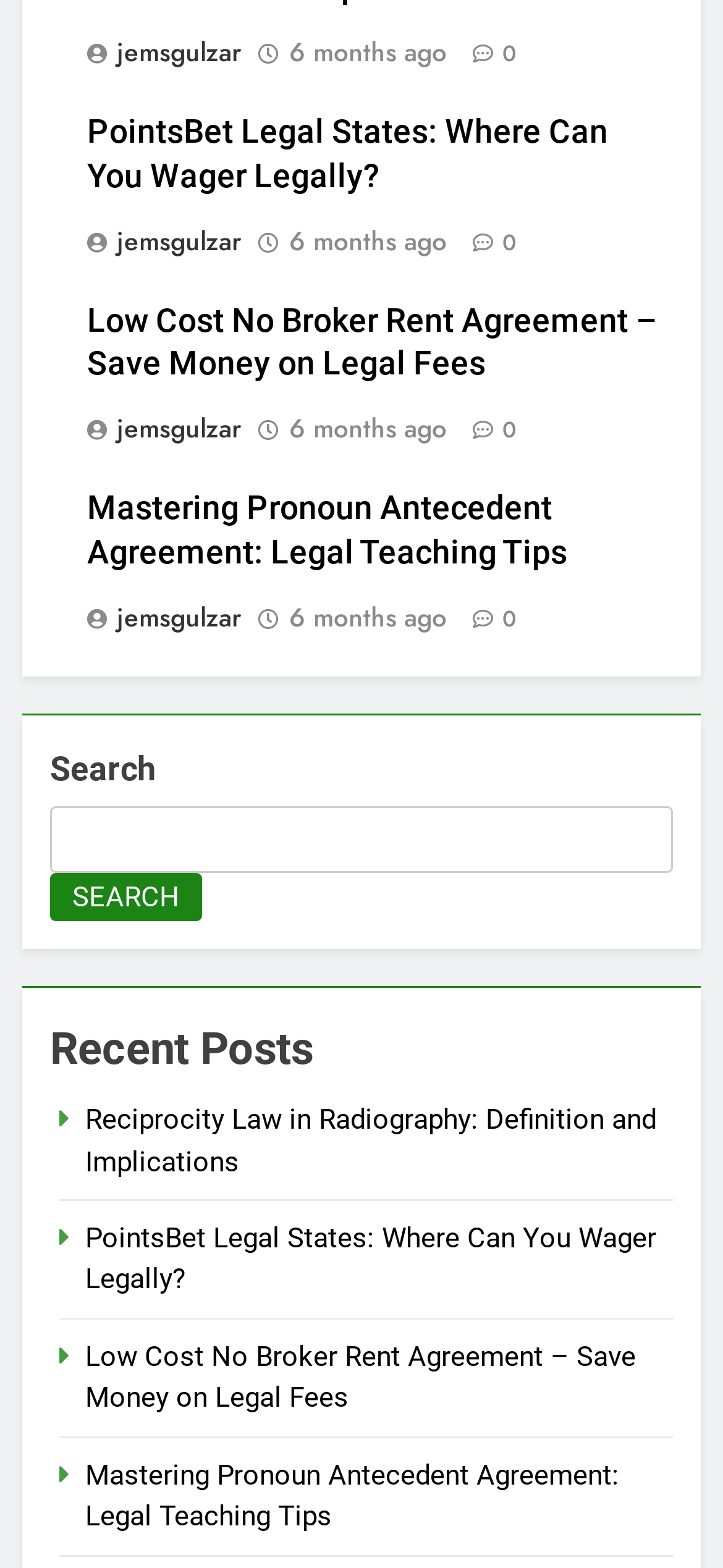What type of content is featured on this webpage?
Based on the image, give a one-word or short phrase answer.

Legal and educational articles